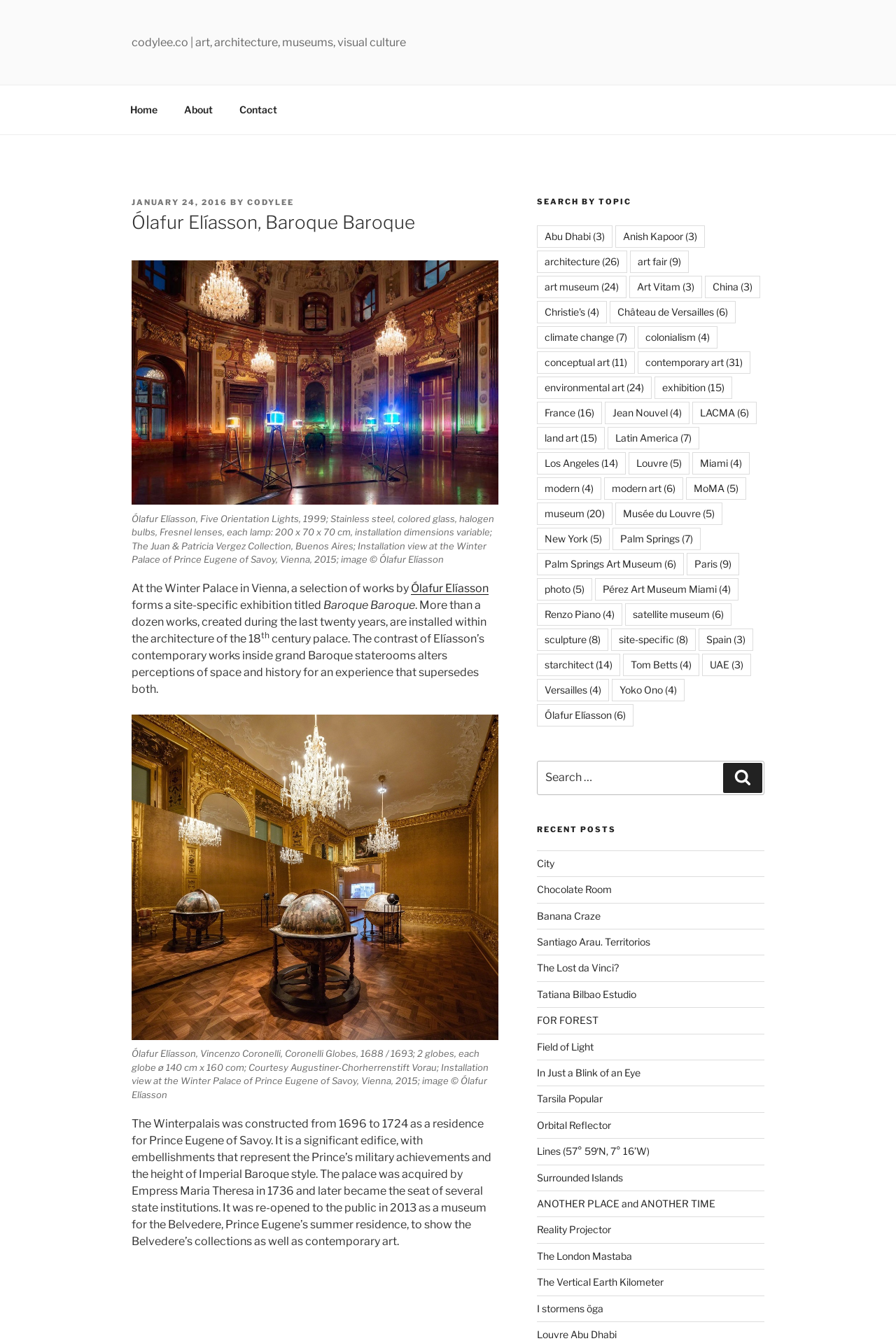Please identify the bounding box coordinates of the clickable region that I should interact with to perform the following instruction: "Click on the 'Contact' link". The coordinates should be expressed as four float numbers between 0 and 1, i.e., [left, top, right, bottom].

[0.253, 0.069, 0.323, 0.095]